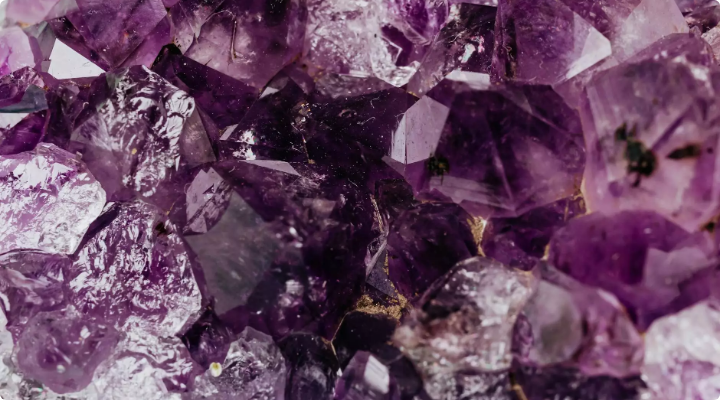Provide an in-depth description of the image you see.

The image presents a close-up view of beautifully formed amethyst crystals, showcasing their rich purple hues and distinctive facets. Each crystal has a unique structure, with some exhibiting clear transparency while others display intricate inclusions and variations in color intensity. The interplay of light on the surface of the gems highlights their natural brilliance, making them visually striking. Amethyst is valued not just for its aesthetic appeal but also for its supposed metaphysical properties, often associated with calmness and clarity. This captivating arrangement of crystals exemplifies the beauty found in nature's creations.